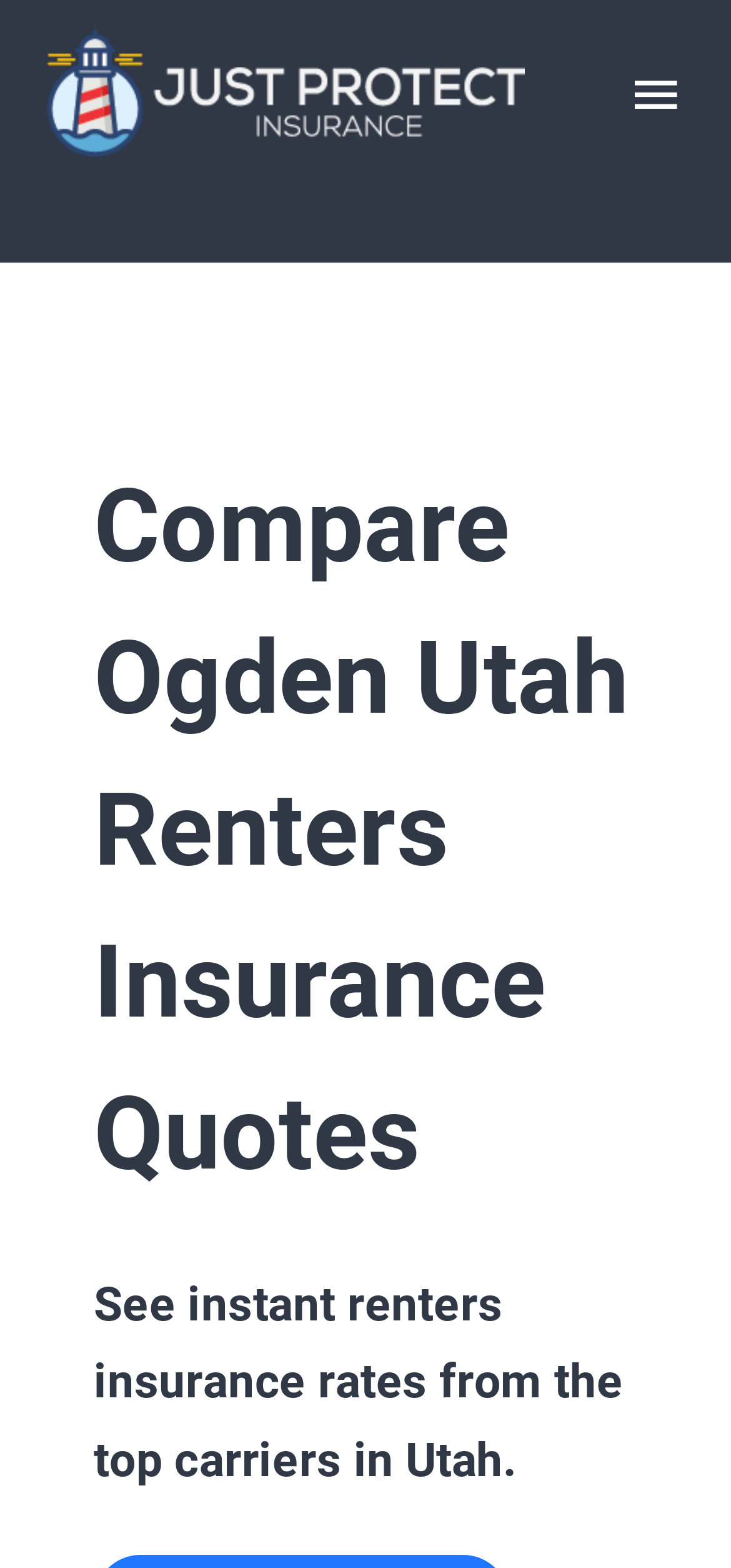What is the purpose of the webpage?
Answer the question with a single word or phrase derived from the image.

Compare renters insurance quotes